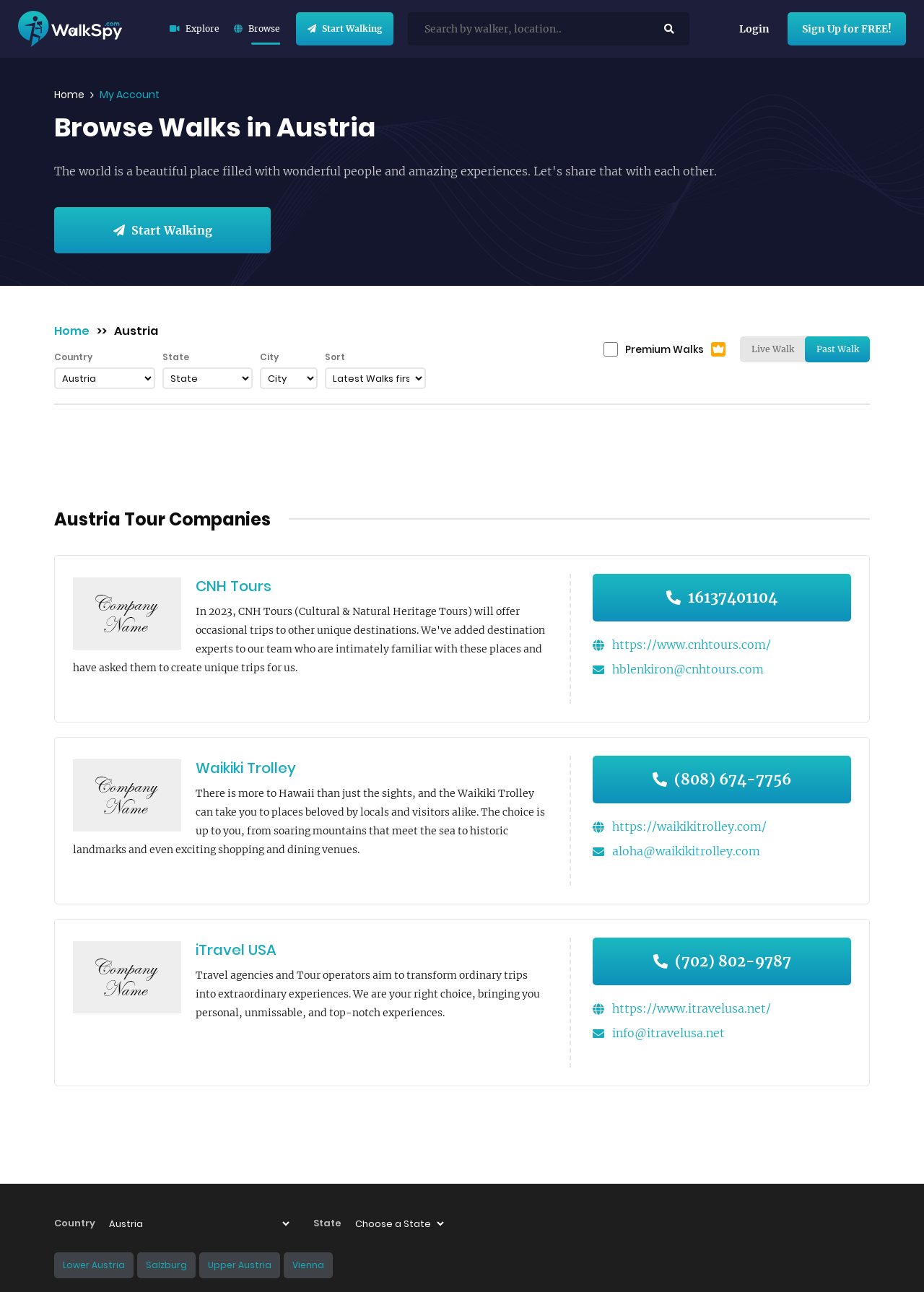Calculate the bounding box coordinates for the UI element based on the following description: "name="search" placeholder="Search by walker, location.."". Ensure the coordinates are four float numbers between 0 and 1, i.e., [left, top, right, bottom].

[0.448, 0.014, 0.699, 0.031]